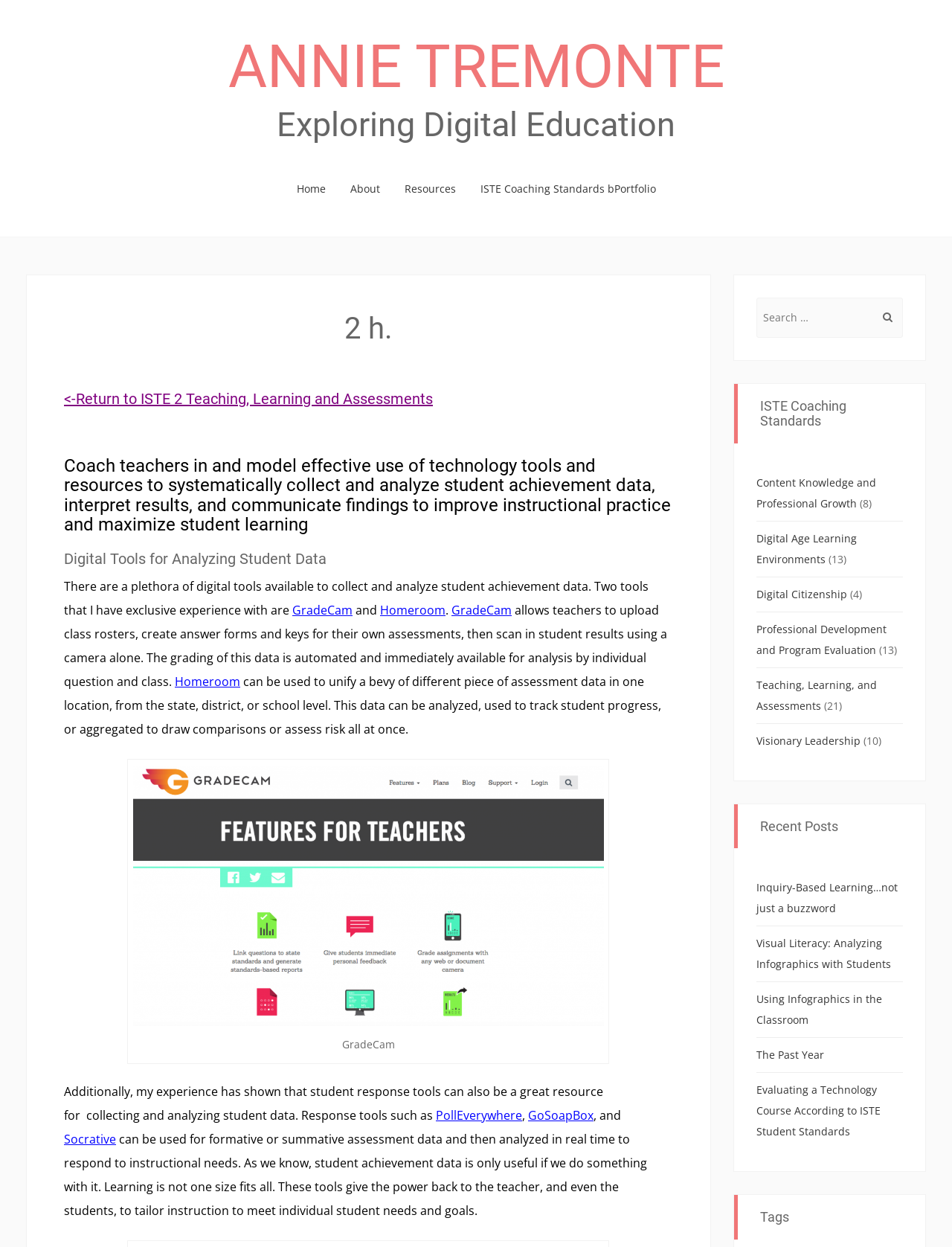Determine the bounding box coordinates for the UI element with the following description: "Travel". The coordinates should be four float numbers between 0 and 1, represented as [left, top, right, bottom].

None